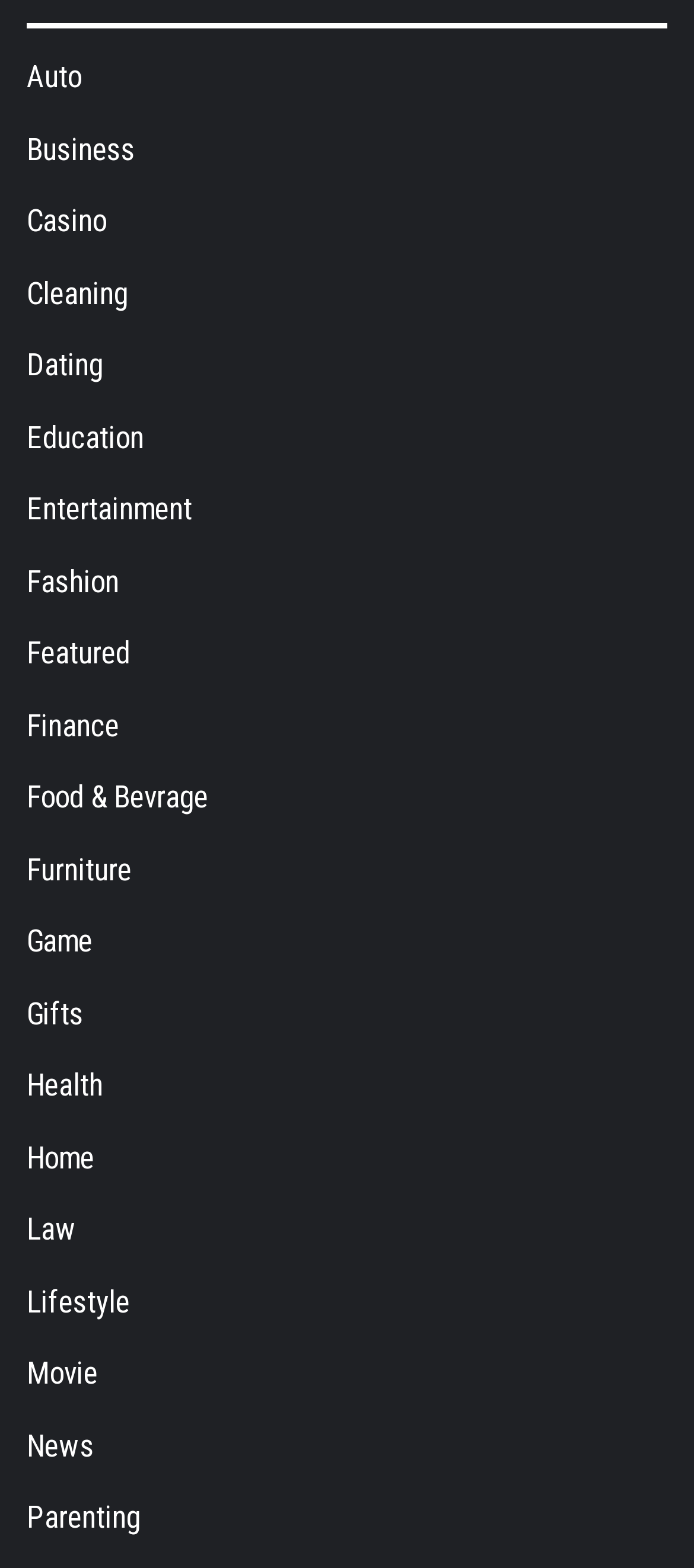Determine the bounding box for the described UI element: "Dating".

[0.038, 0.221, 0.149, 0.244]